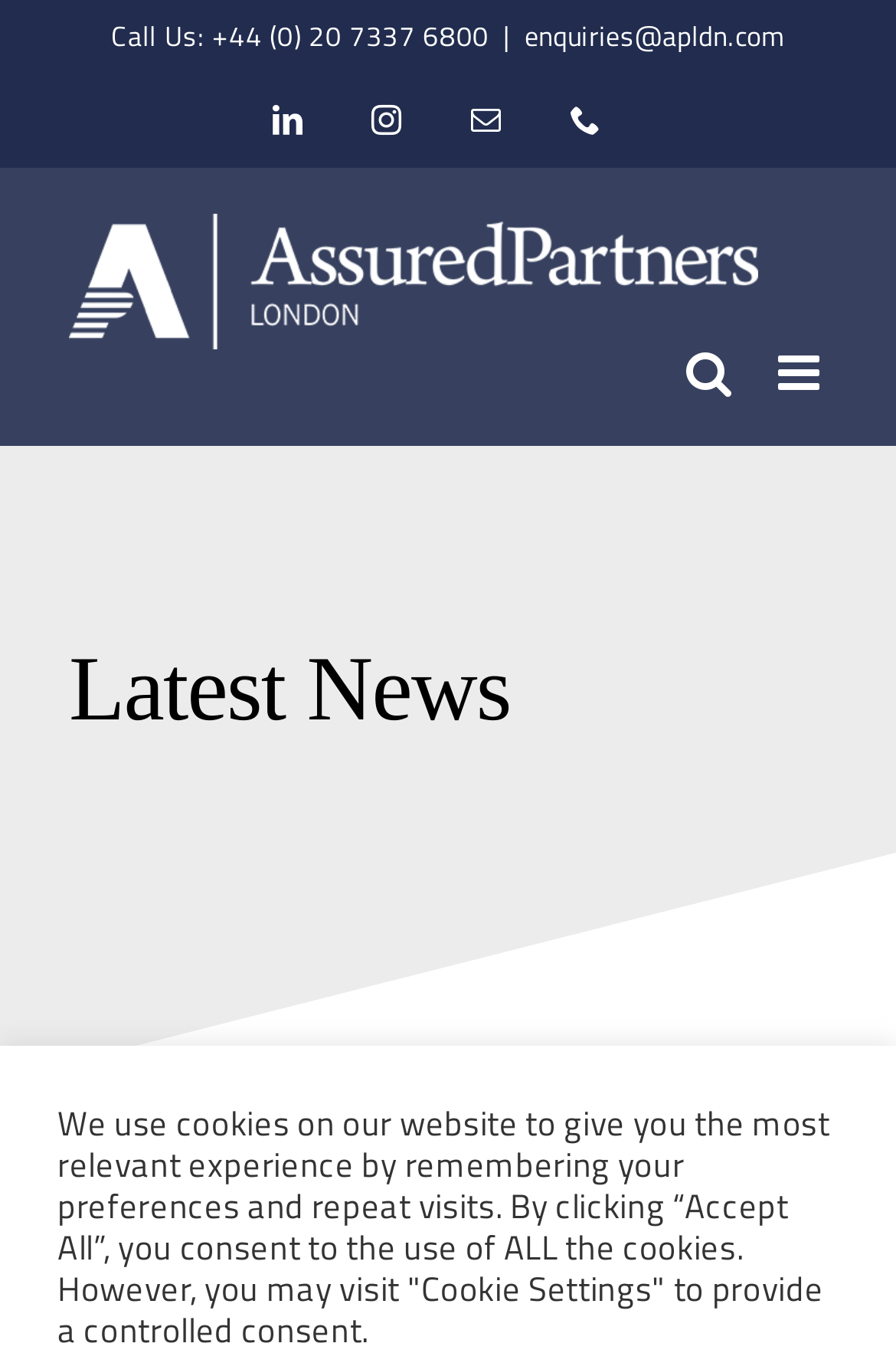Kindly respond to the following question with a single word or a brief phrase: 
Is the mobile menu expanded?

No